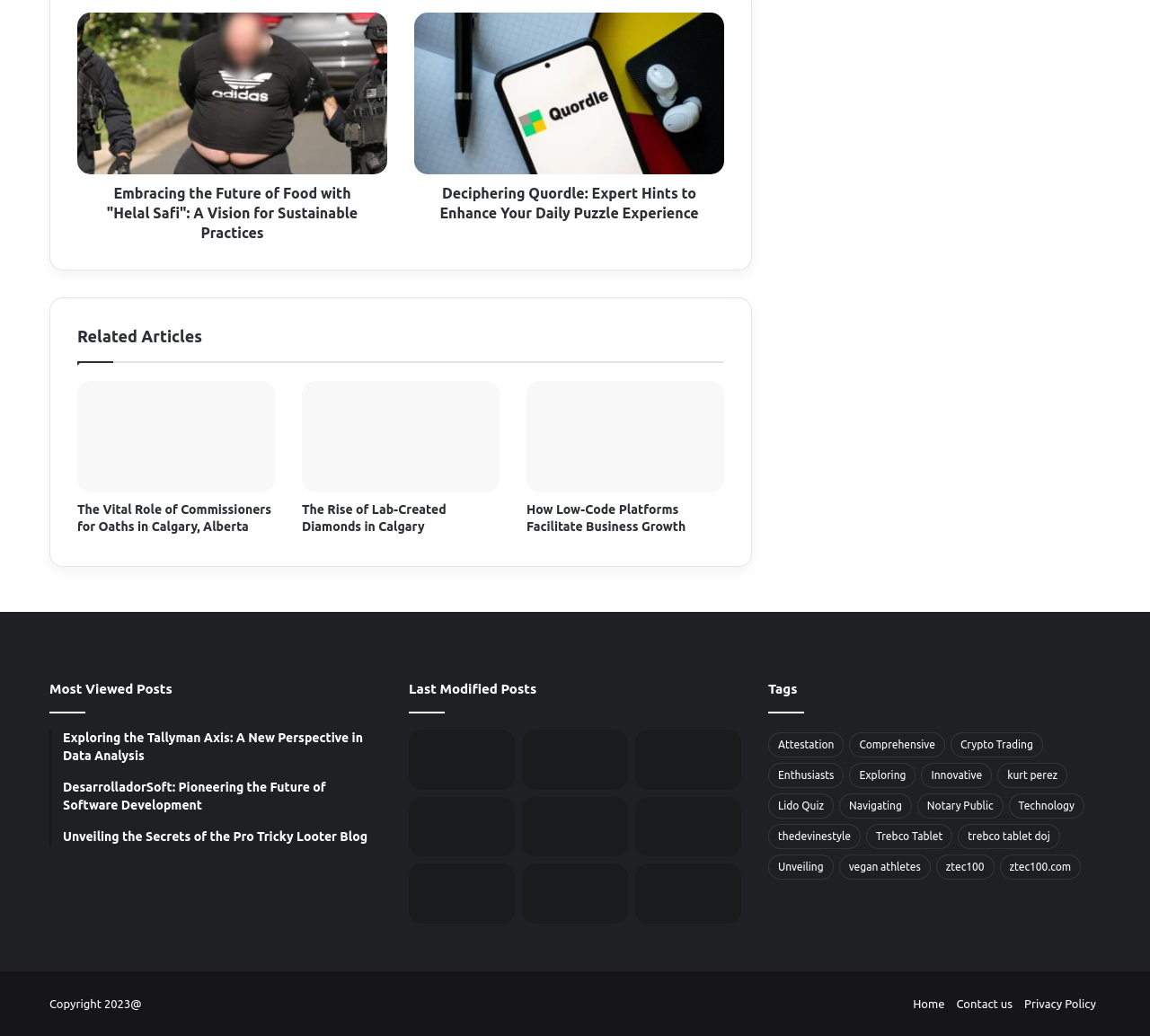Using the details from the image, please elaborate on the following question: How many related articles are listed?

I counted the number of link elements under the 'Related Articles' heading and found that there are three related articles listed.